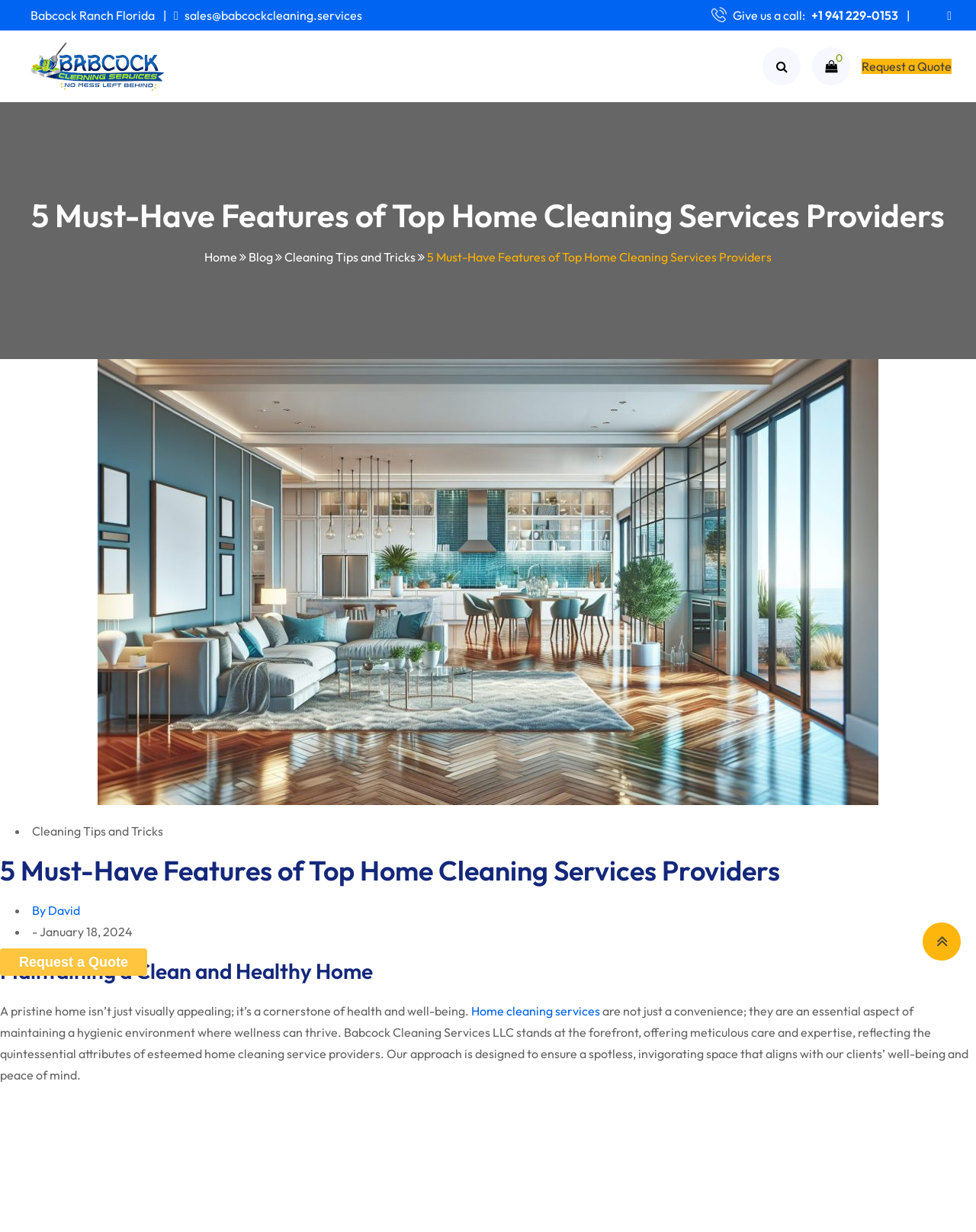Find the bounding box of the UI element described as follows: "Cleaning Tips and Tricks".

[0.291, 0.202, 0.426, 0.215]